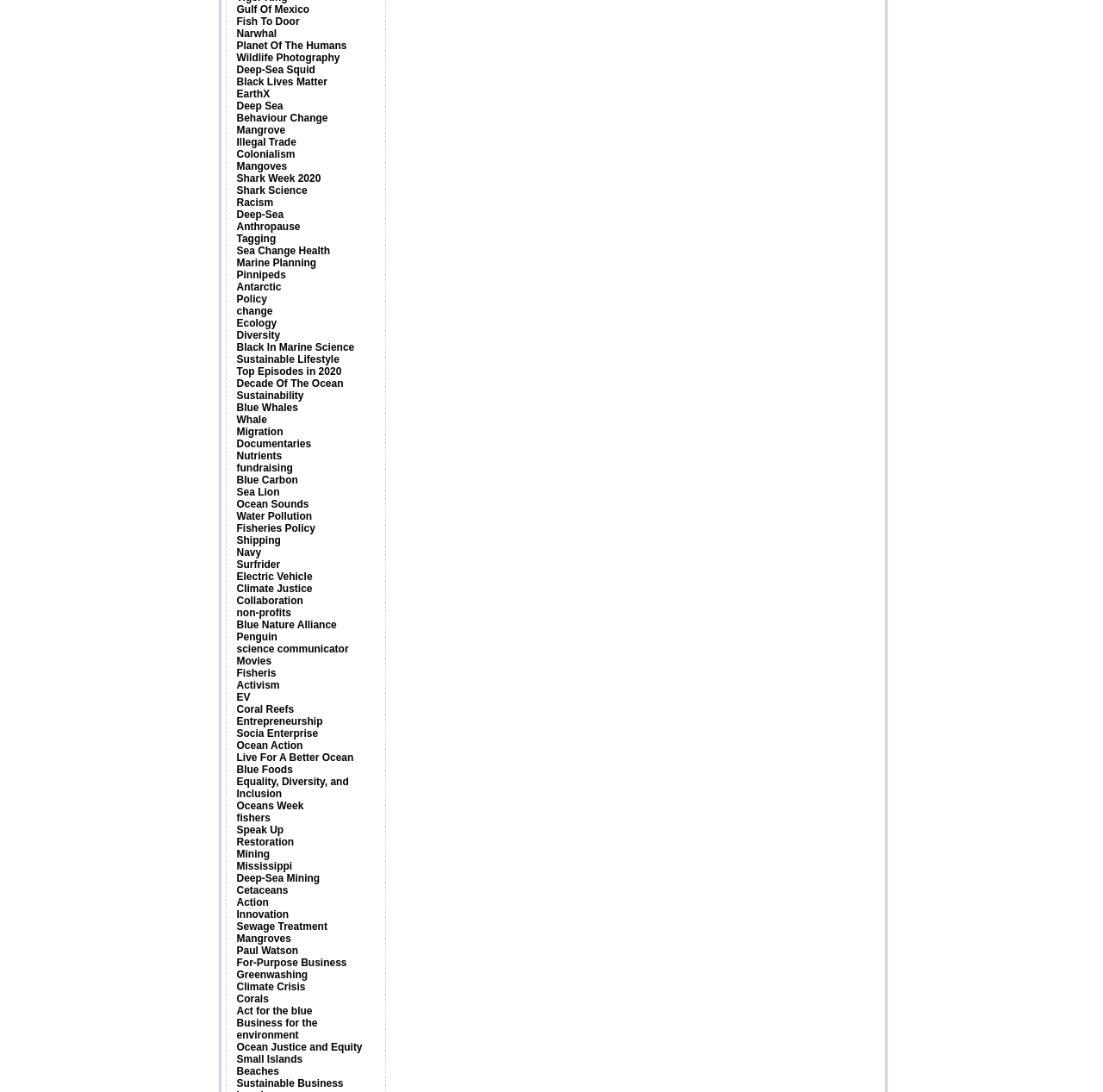Please analyze the image and provide a thorough answer to the question:
Is this webpage related to a specific organization or institution?

While there are many links on the webpage, there is no clear indication of a specific organization or institution being promoted or represented. The links appear to be more general in nature, covering a range of topics related to ocean and marine life.